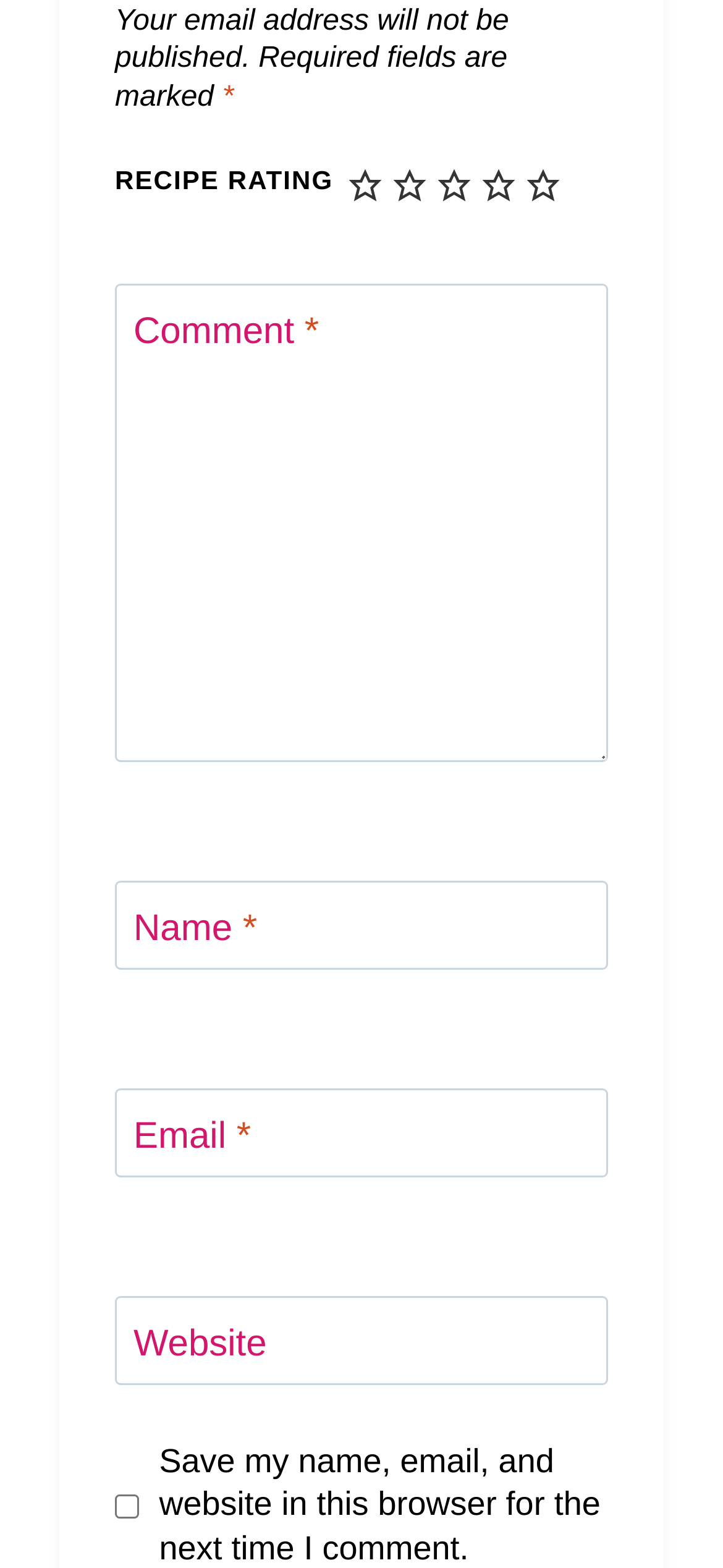Find the bounding box coordinates of the element to click in order to complete the given instruction: "Save your information for next time."

[0.159, 0.953, 0.192, 0.968]